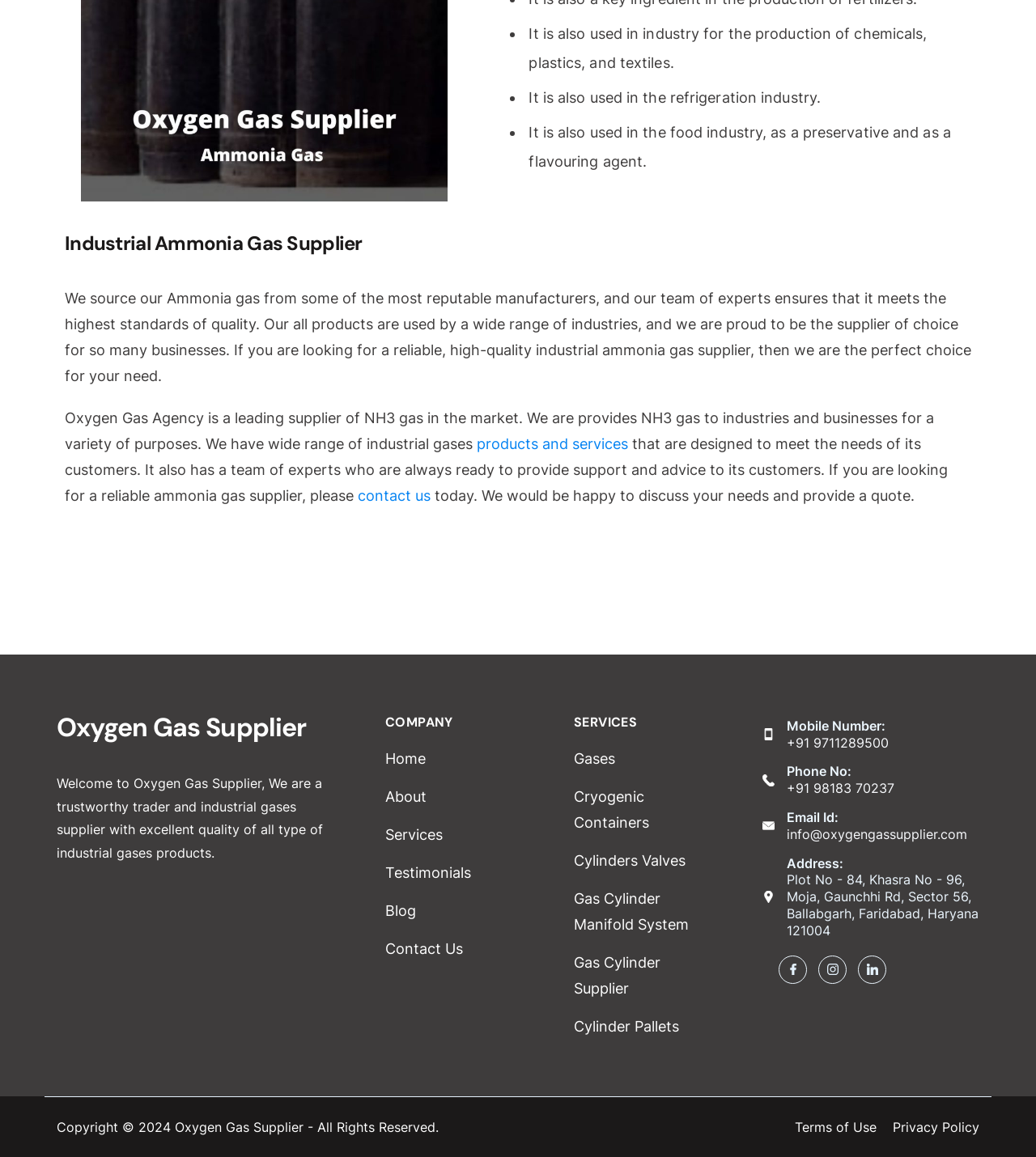Pinpoint the bounding box coordinates of the element that must be clicked to accomplish the following instruction: "Leave a comment". The coordinates should be in the format of four float numbers between 0 and 1, i.e., [left, top, right, bottom].

None